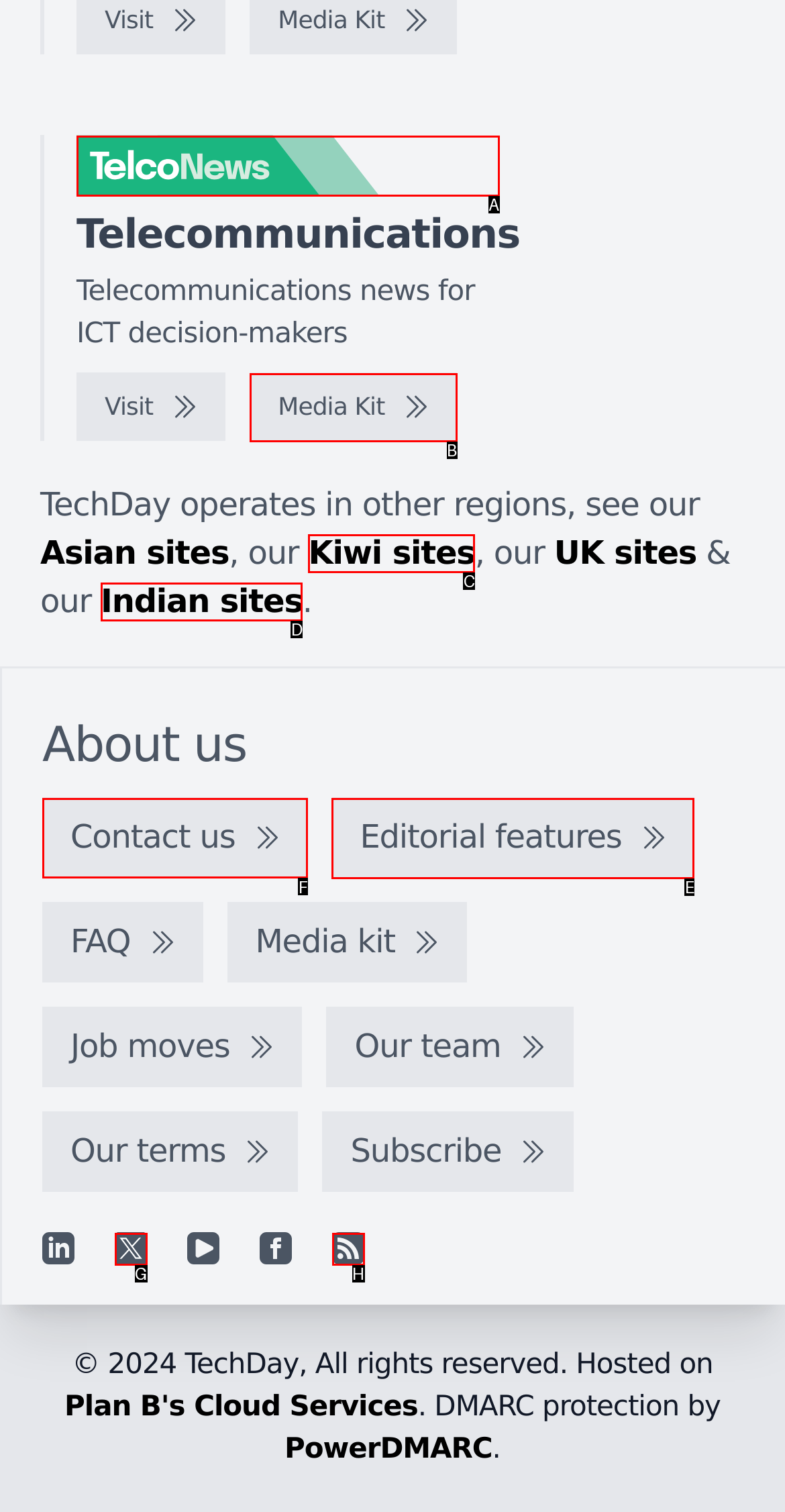Figure out which option to click to perform the following task: Contact us
Provide the letter of the correct option in your response.

F